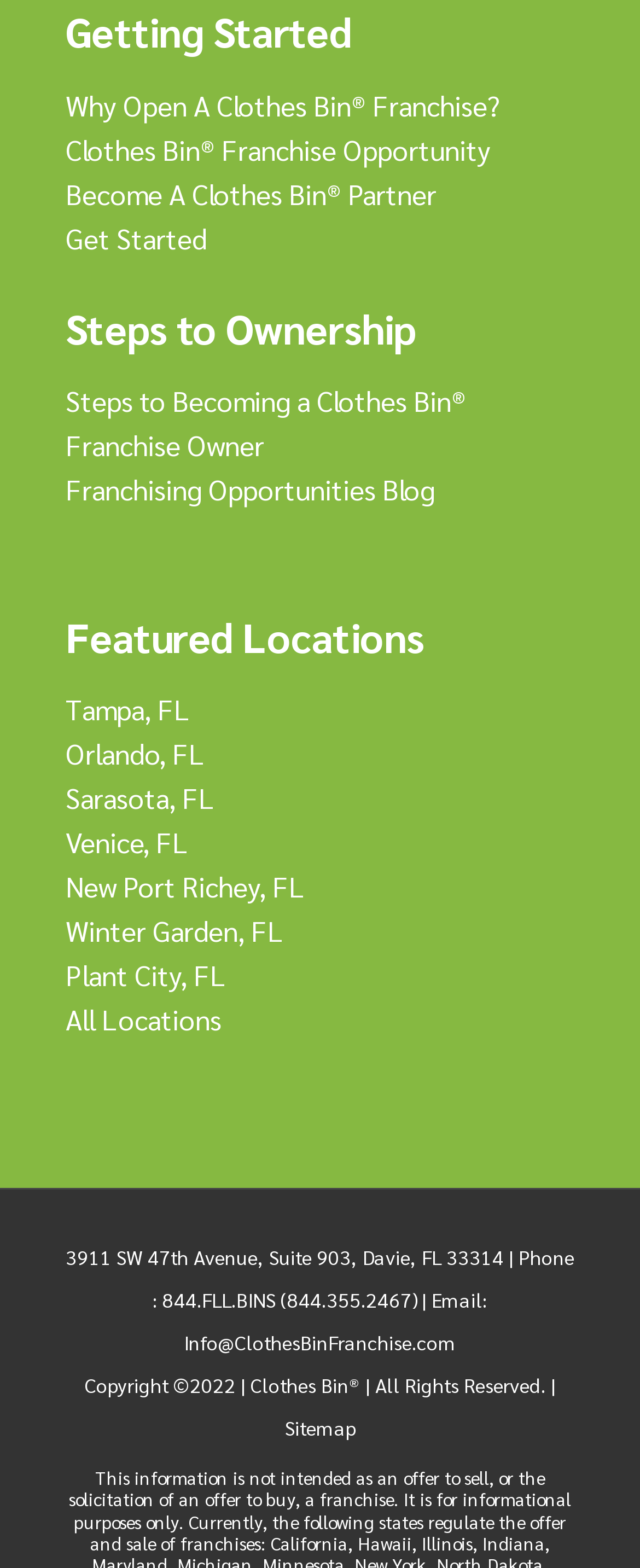Using the details in the image, give a detailed response to the question below:
How many locations are featured on the webpage?

The webpage features 7 locations, which are Tampa, FL, Orlando, FL, Sarasota, FL, Venice, FL, New Port Richey, FL, Winter Garden, FL, and Plant City, FL, as indicated by the links under the 'Featured Locations' heading.